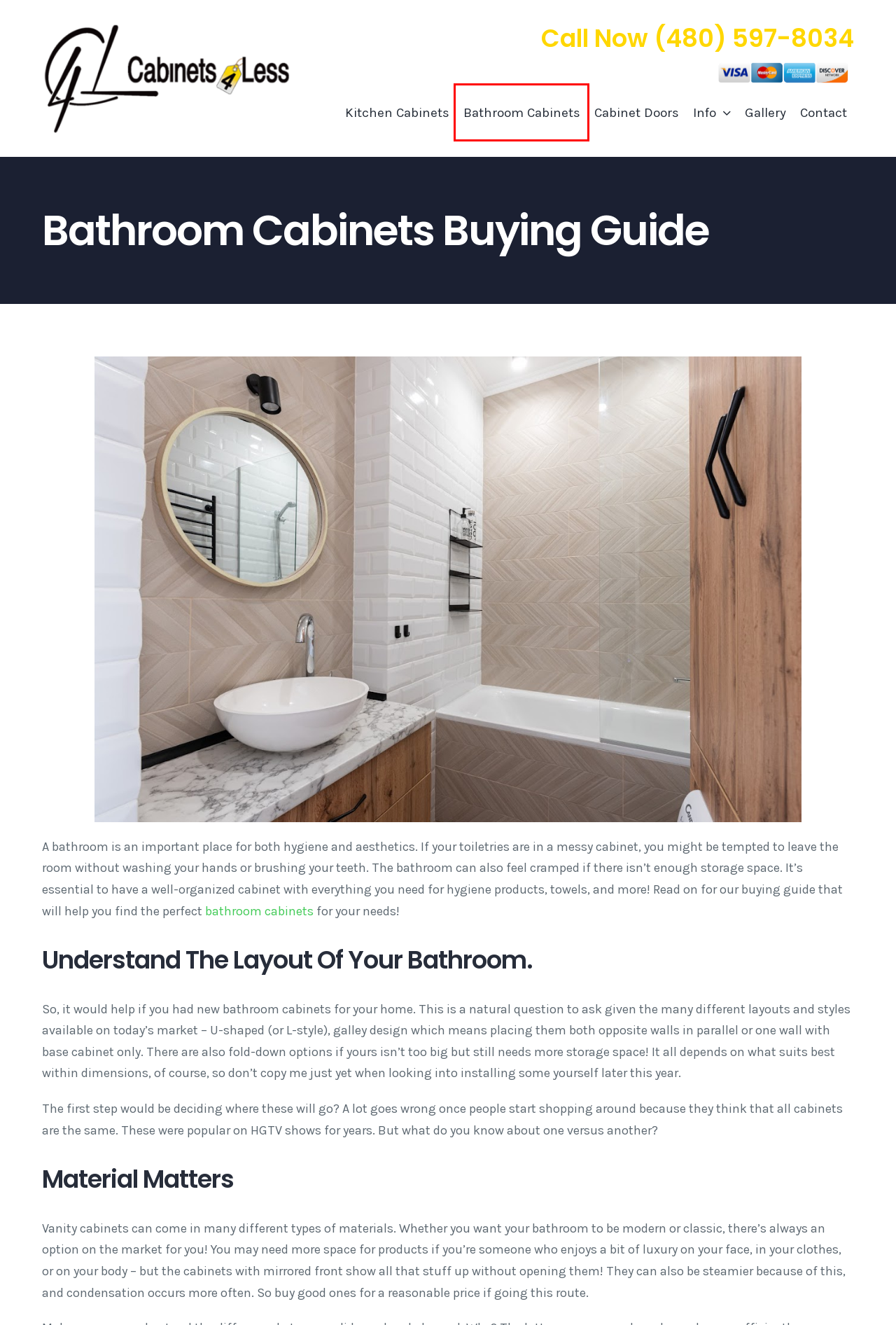A screenshot of a webpage is given, featuring a red bounding box around a UI element. Please choose the webpage description that best aligns with the new webpage after clicking the element in the bounding box. These are the descriptions:
A. Warranty - C4L Cabinetry
B. Privacy Policy - C4L Cabinetry
C. Best Kitchen Cabinets in Scottsdale - C4L Cabinetry
D. How To Measure - C4L Cabinetry
E. Gallery - C4L Cabinetry
F. Bathroom Cabinets and Vanities - Great Deals on C4L Cabinetry
G. Cabinet Doors in Scottsdale - Great Deals on C4L Cabinetry
H. Contact Us - C4L Cabinetry

F